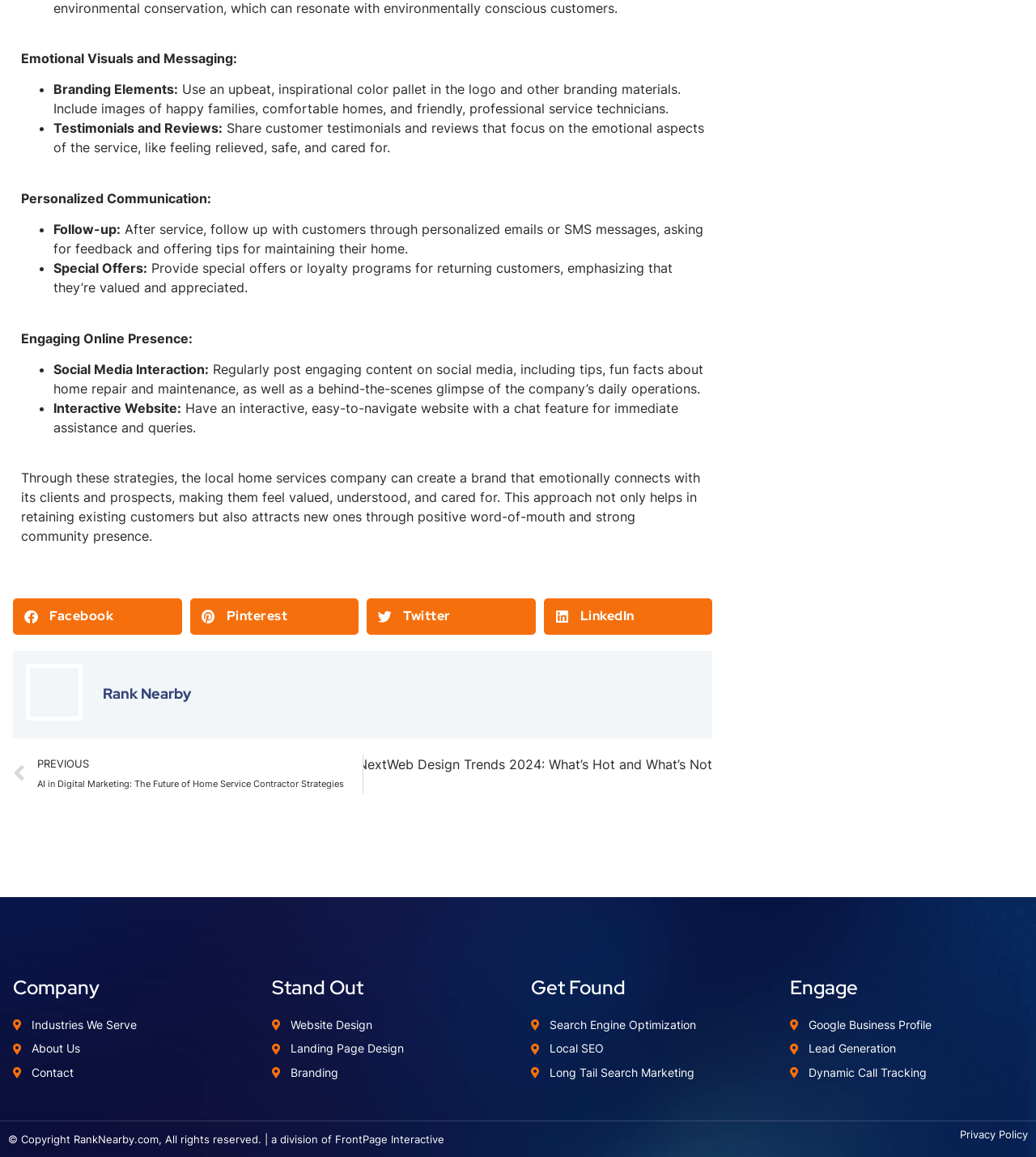Please identify the bounding box coordinates of the clickable area that will fulfill the following instruction: "Share on facebook". The coordinates should be in the format of four float numbers between 0 and 1, i.e., [left, top, right, bottom].

[0.012, 0.517, 0.175, 0.549]